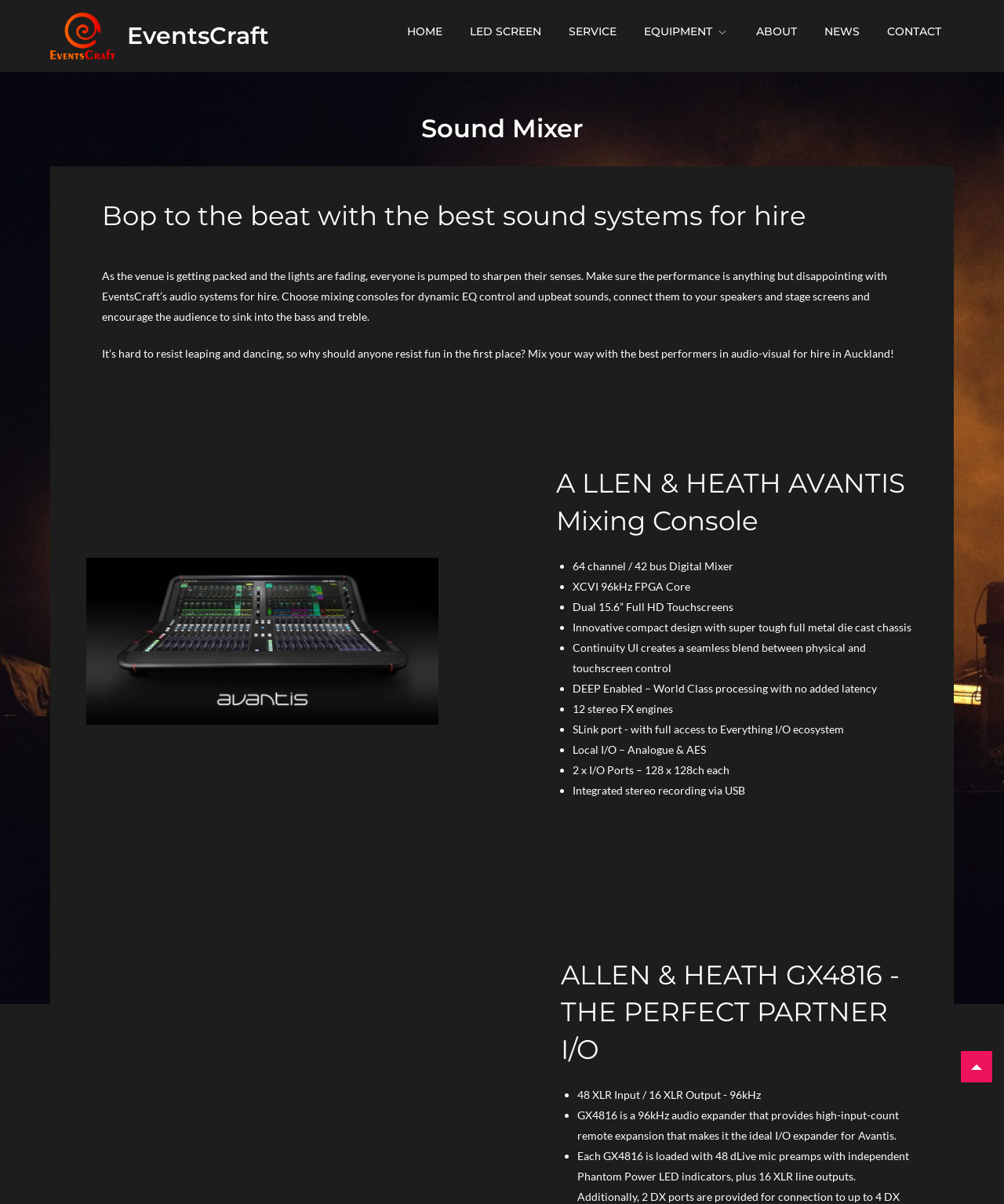Locate the bounding box coordinates of the clickable part needed for the task: "Click on the 'A LLEN & HEATH AVANTIS Mixing Console' heading".

[0.554, 0.387, 0.914, 0.449]